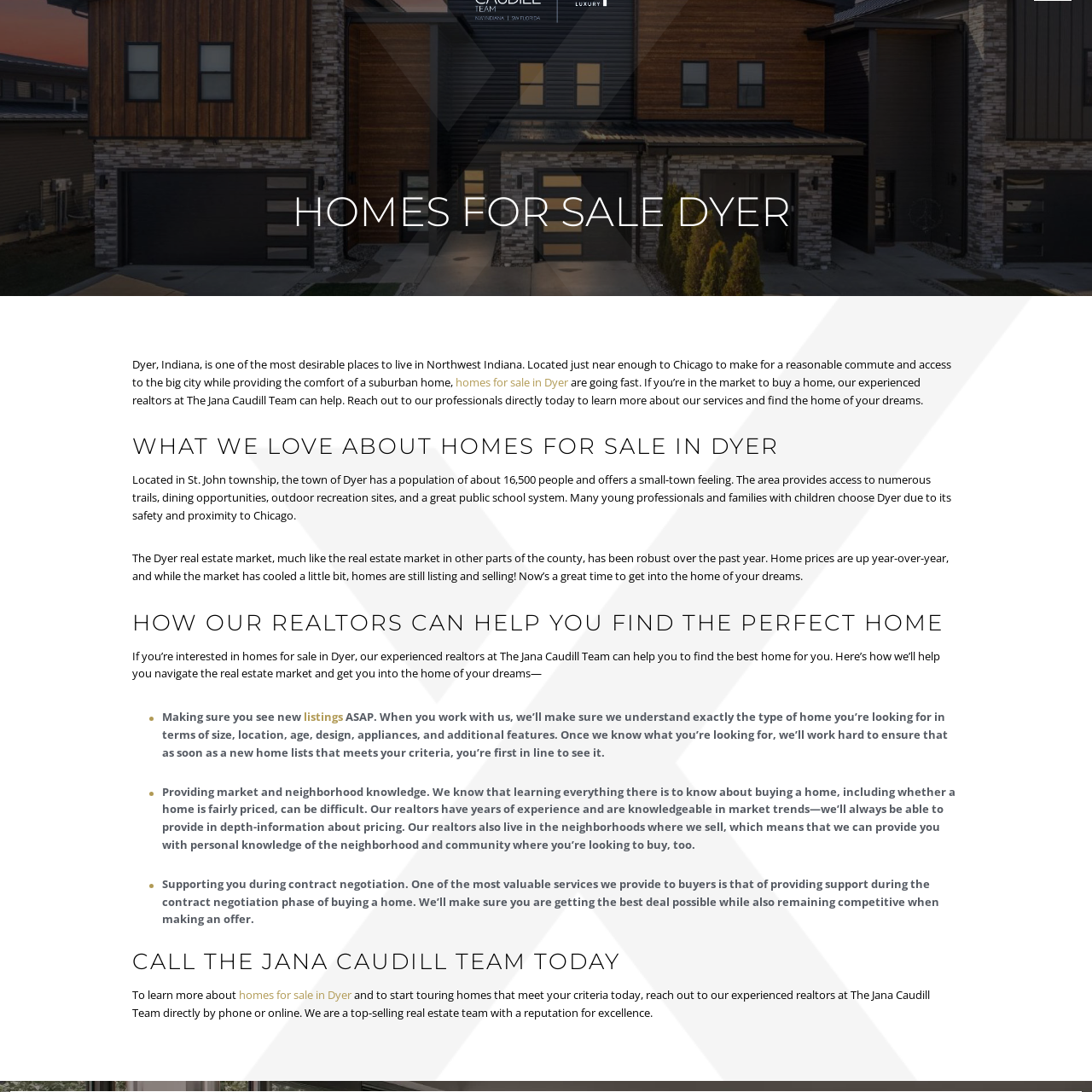What is the appeal of Dyer, Indiana?
Look at the image contained within the red bounding box and provide a detailed answer based on the visual details you can infer from it.

The caption highlights the town's blend of small-town charm alongside urban accessibility, making it an attractive choice for young professionals and families.